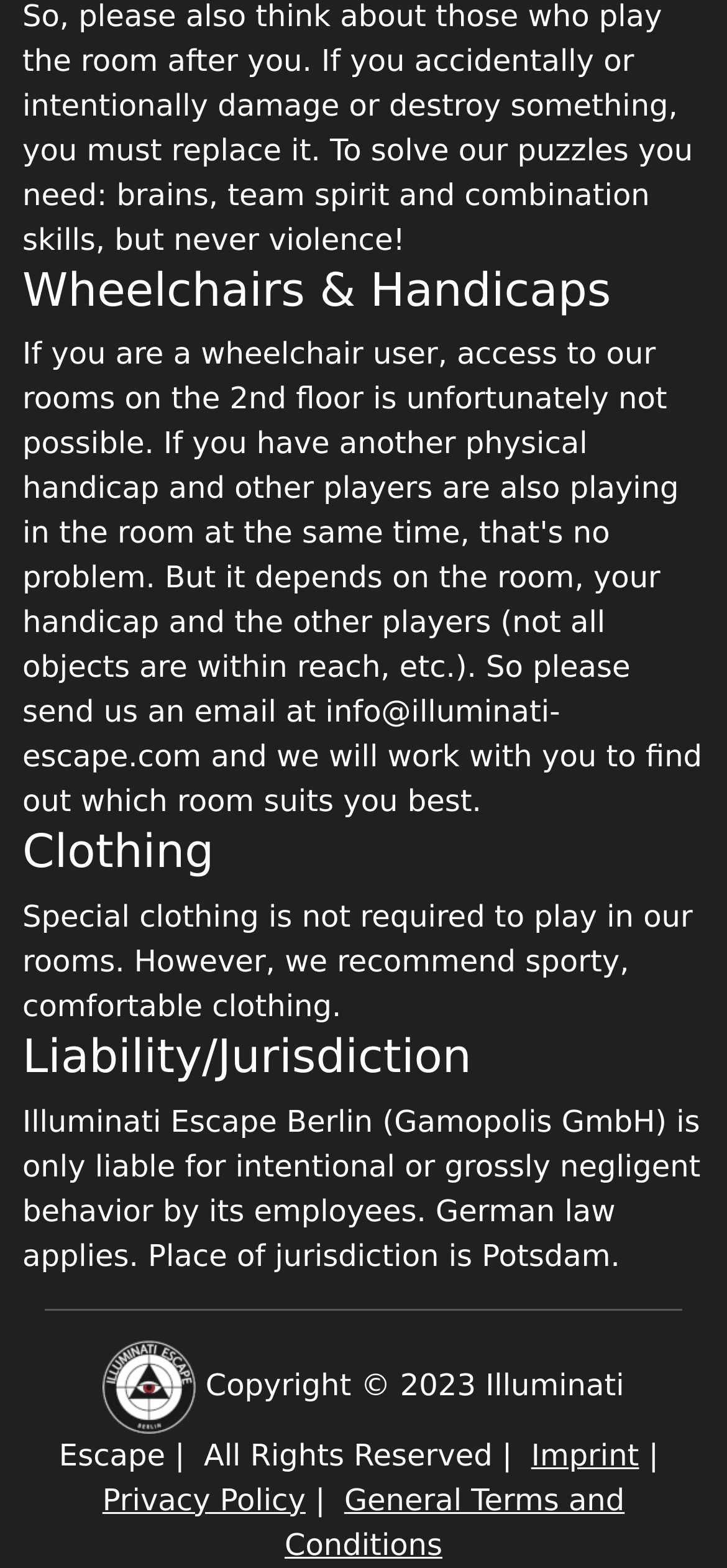Answer the following query with a single word or phrase:
What is the liability of Illuminati Escape Berlin?

Intentional or grossly negligent behavior